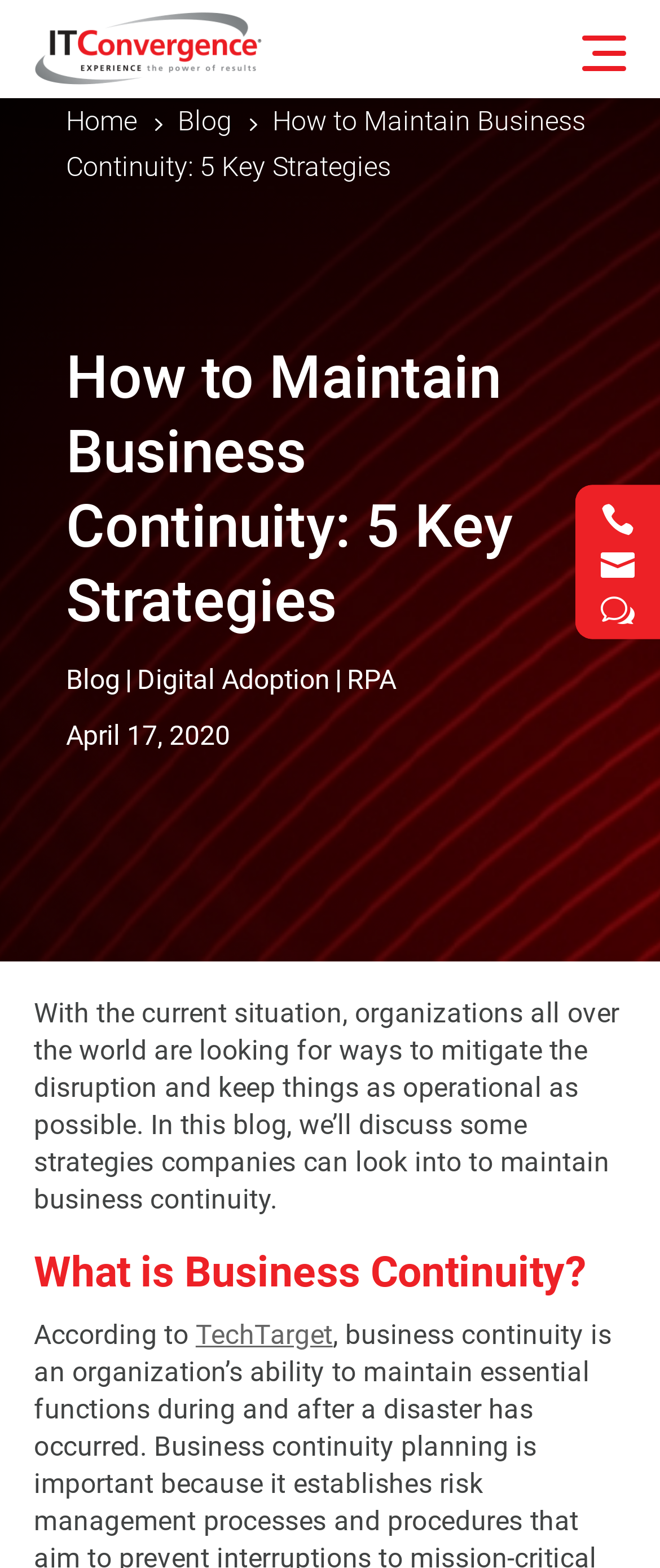Analyze the image and provide a detailed answer to the question: What is the source of the business continuity definition?

I found the source of the business continuity definition in the text 'According to TechTarget' which is located in the section 'What is Business Continuity?'.